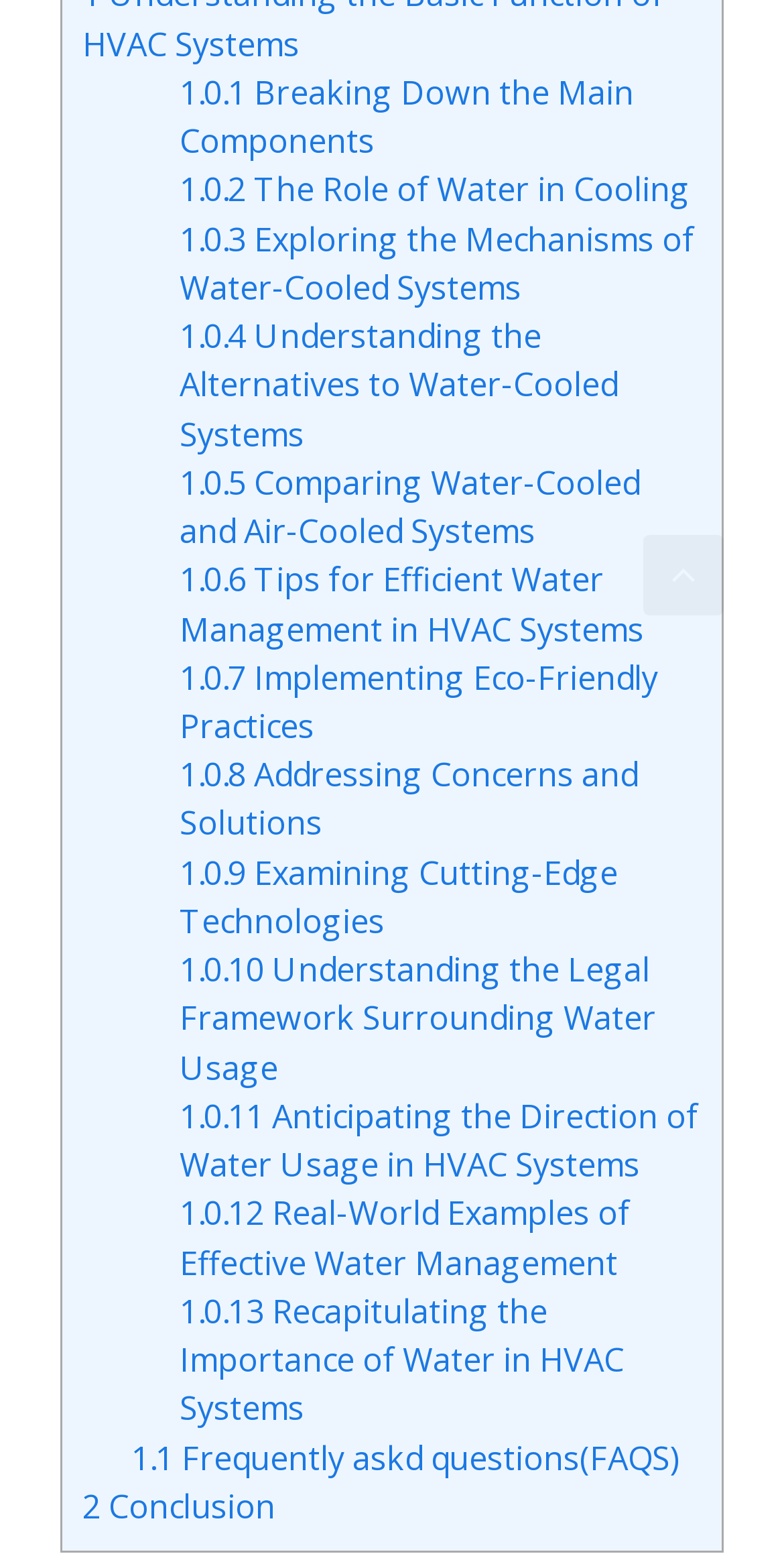How many links are there in the main section?
Your answer should be a single word or phrase derived from the screenshot.

13